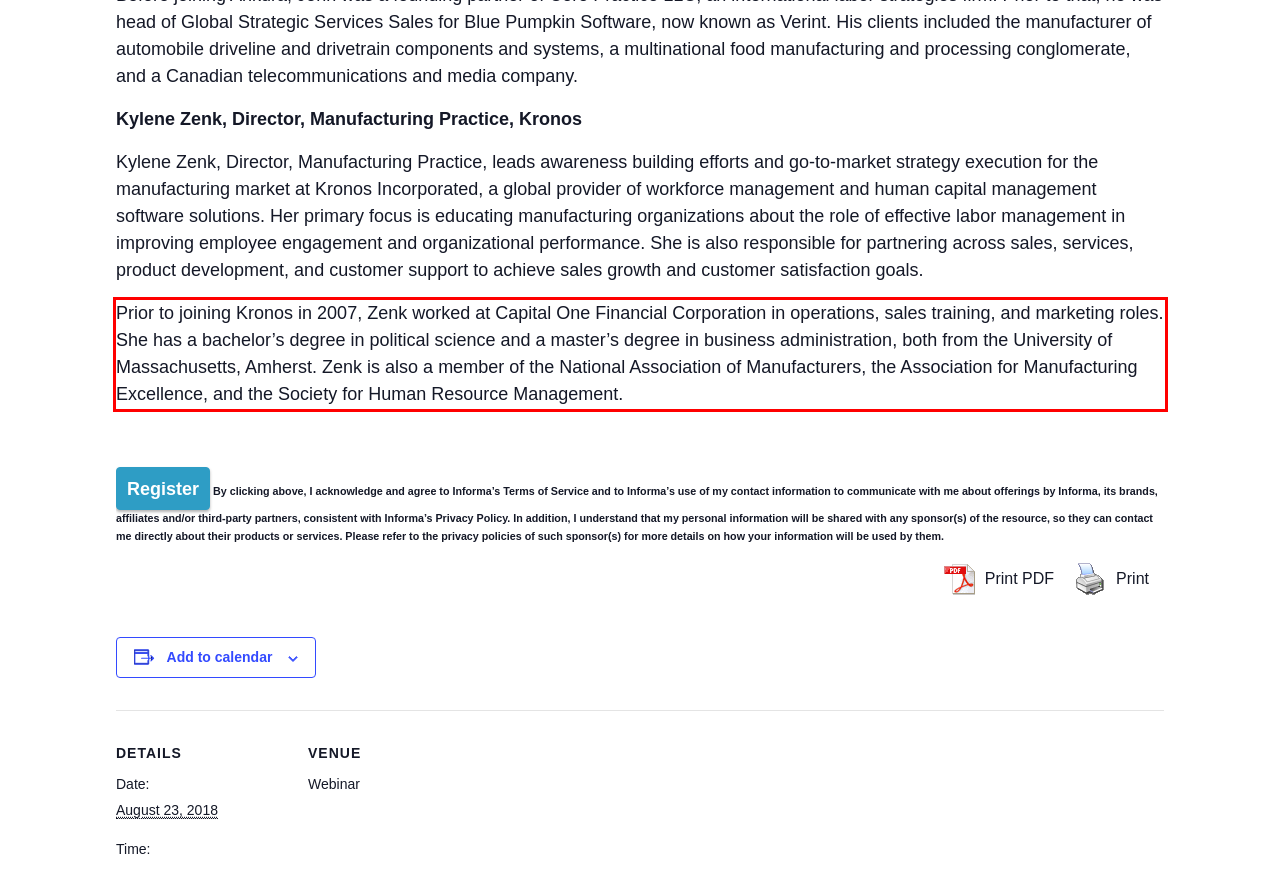Analyze the webpage screenshot and use OCR to recognize the text content in the red bounding box.

Prior to joining Kronos in 2007, Zenk worked at Capital One Financial Corporation in operations, sales training, and marketing roles. She has a bachelor’s degree in political science and a master’s degree in business administration, both from the University of Massachusetts, Amherst. Zenk is also a member of the National Association of Manufacturers, the Association for Manufacturing Excellence, and the Society for Human Resource Management.